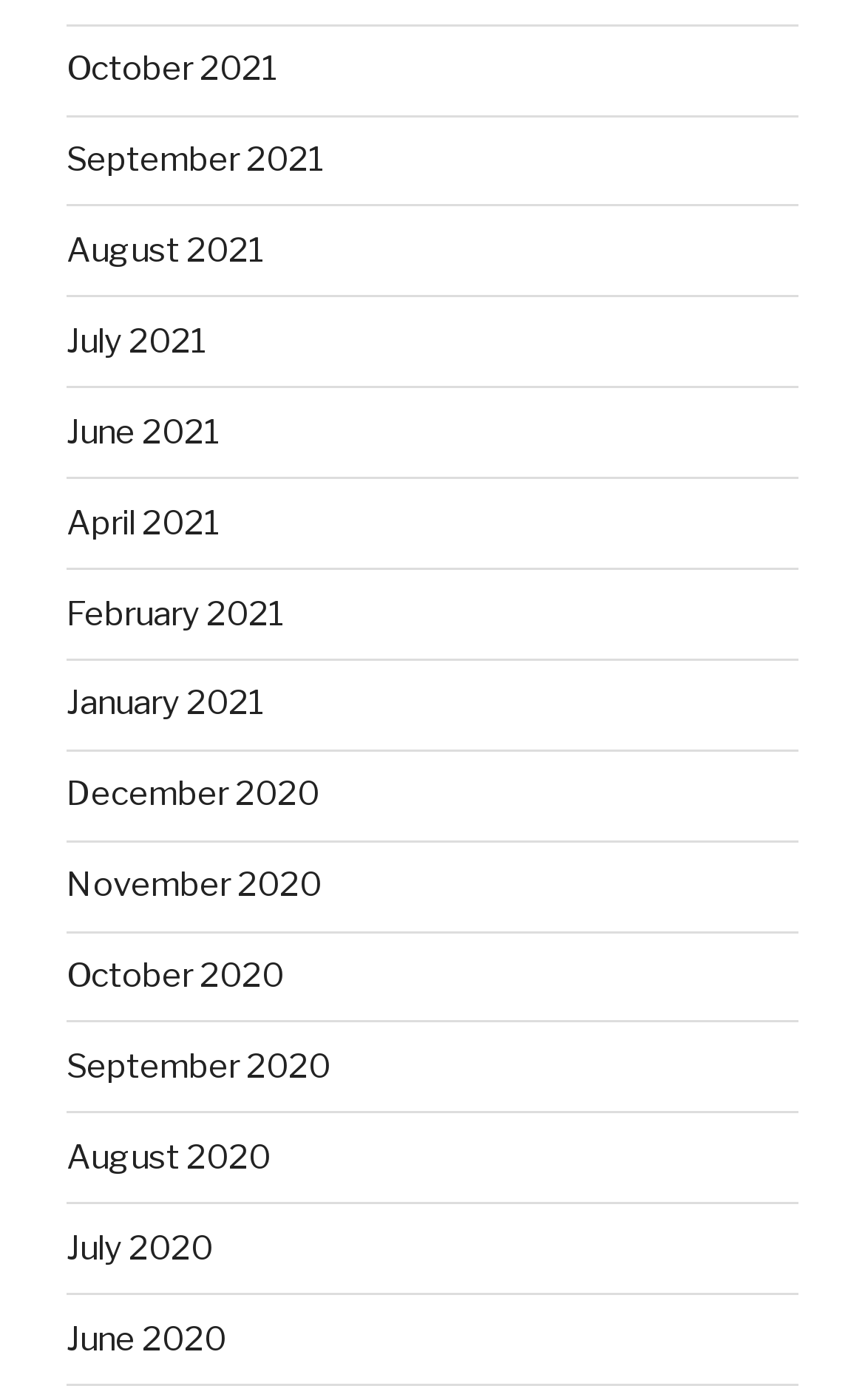What is the common format of the link text?
Carefully analyze the image and provide a thorough answer to the question.

By examining the text of each link, I found that they all follow a common format of 'Month Year', where 'Month' is the name of the month and 'Year' is the year in numeric format.